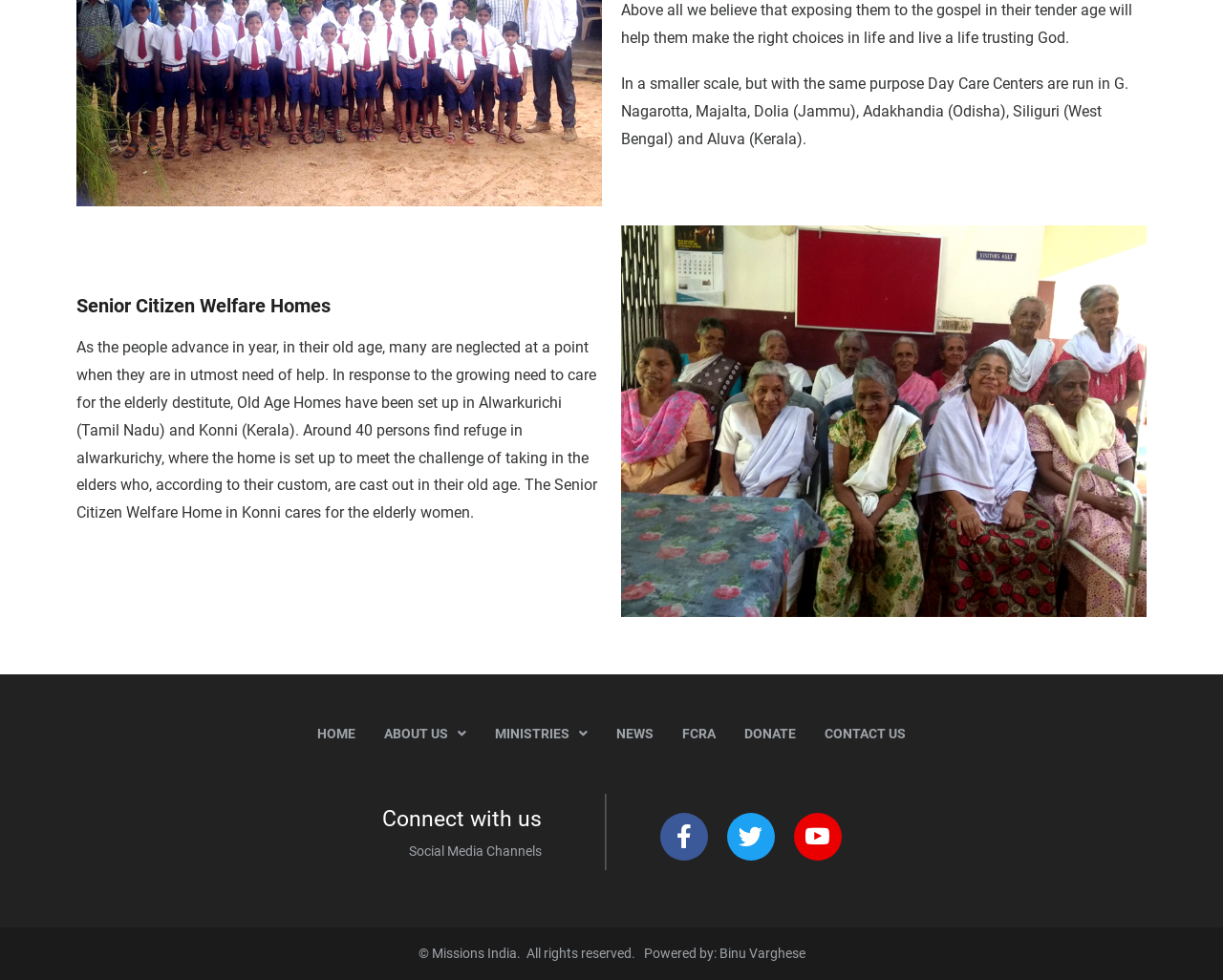Kindly determine the bounding box coordinates of the area that needs to be clicked to fulfill this instruction: "learn about us".

[0.302, 0.727, 0.393, 0.77]